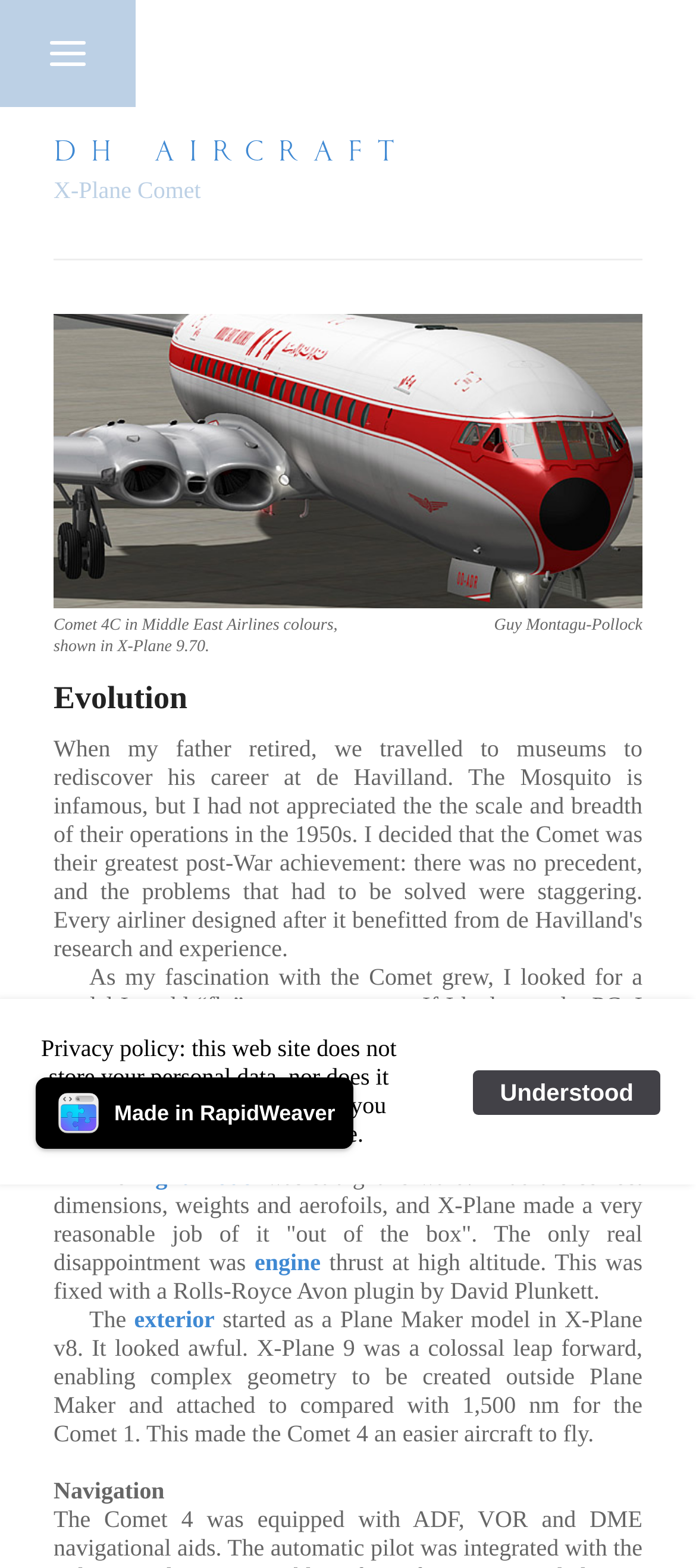What is the purpose of the website?
Give a detailed explanation using the information visible in the image.

The website appears to be a personal project showcasing the development of an X-Plane Comet model, with the author sharing their experience and process of creating the model. Therefore, the purpose of the website is to showcase the X-Plane Comet model.